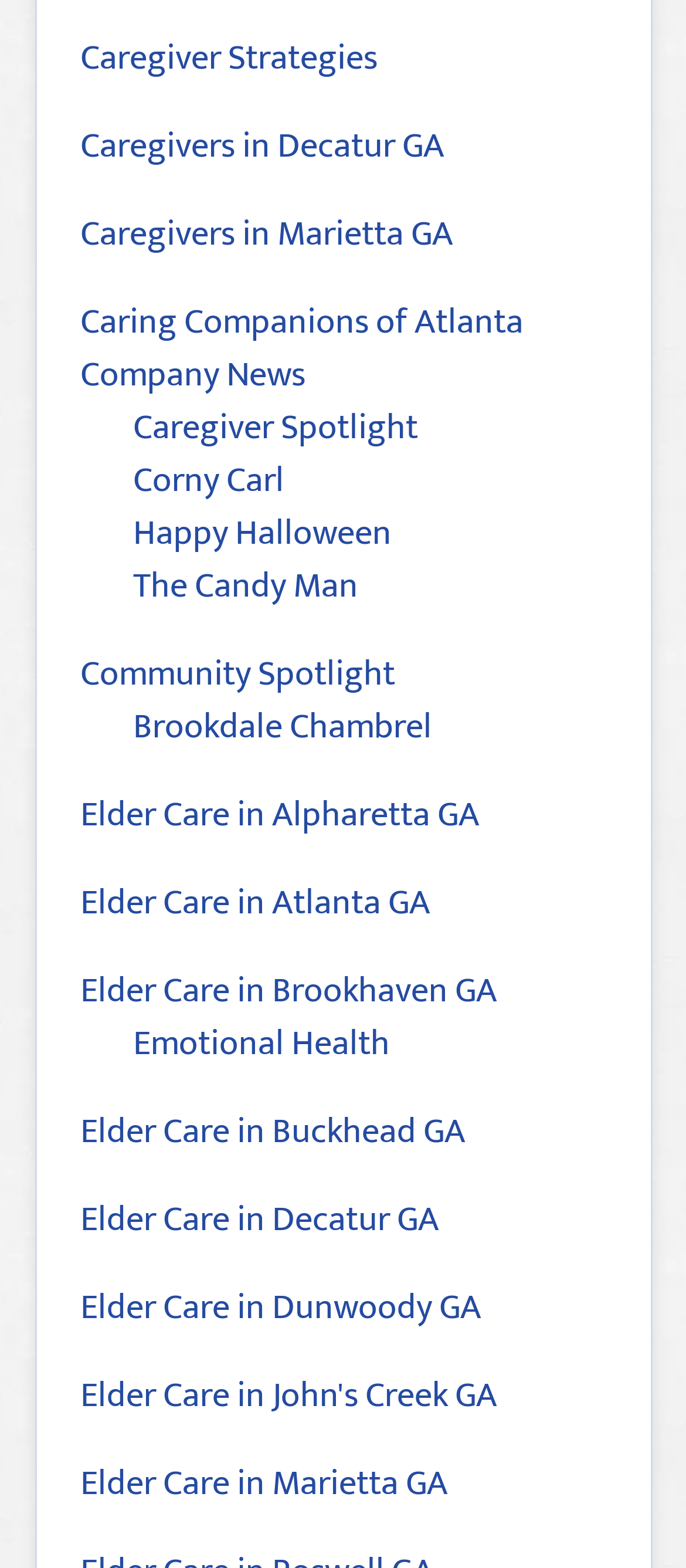Kindly respond to the following question with a single word or a brief phrase: 
What type of content is 'Caregiver Spotlight'?

Spotlight